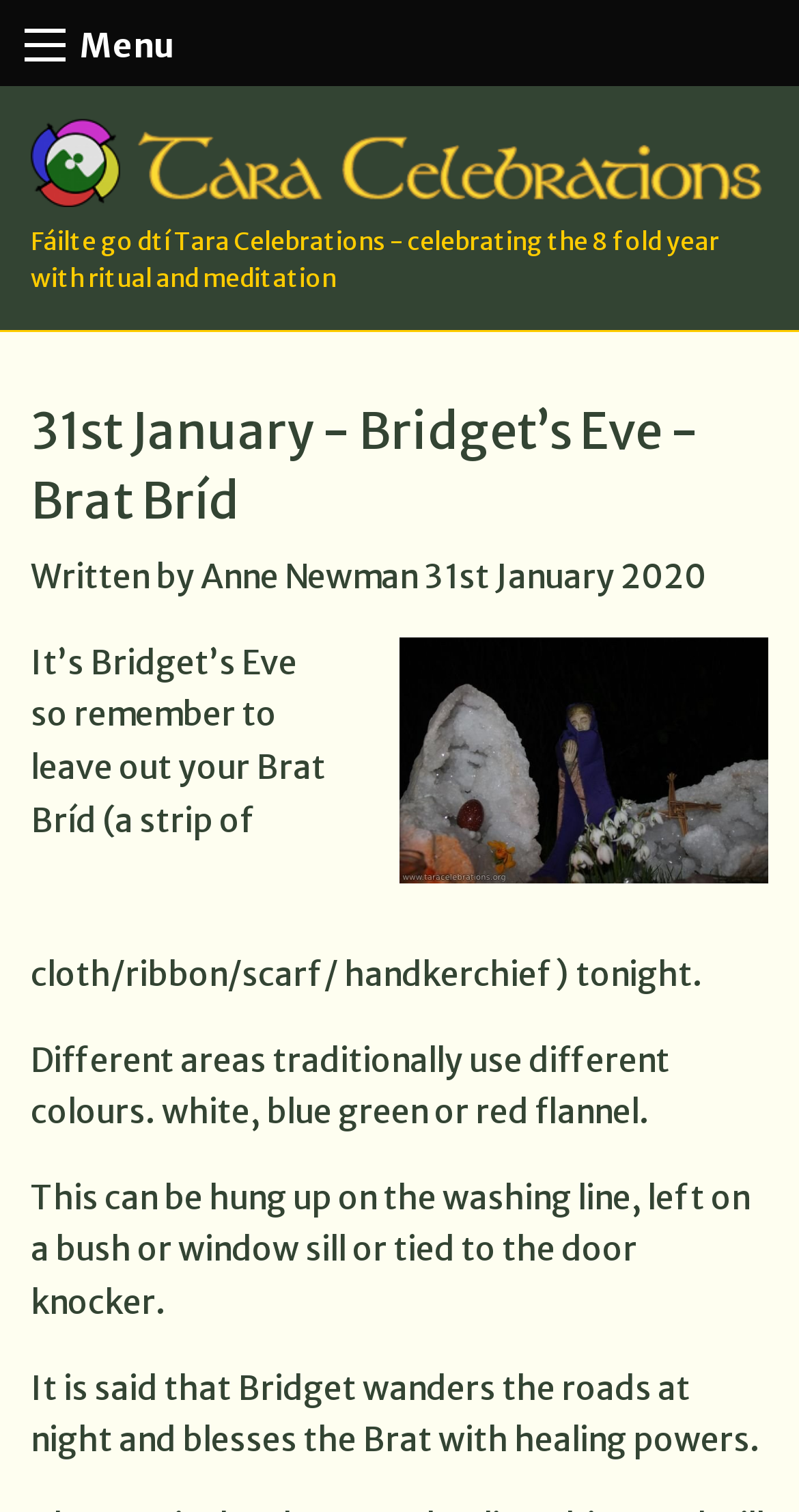Use one word or a short phrase to answer the question provided: 
What colors are traditionally used for Brat Bríd?

white, blue, green, or red